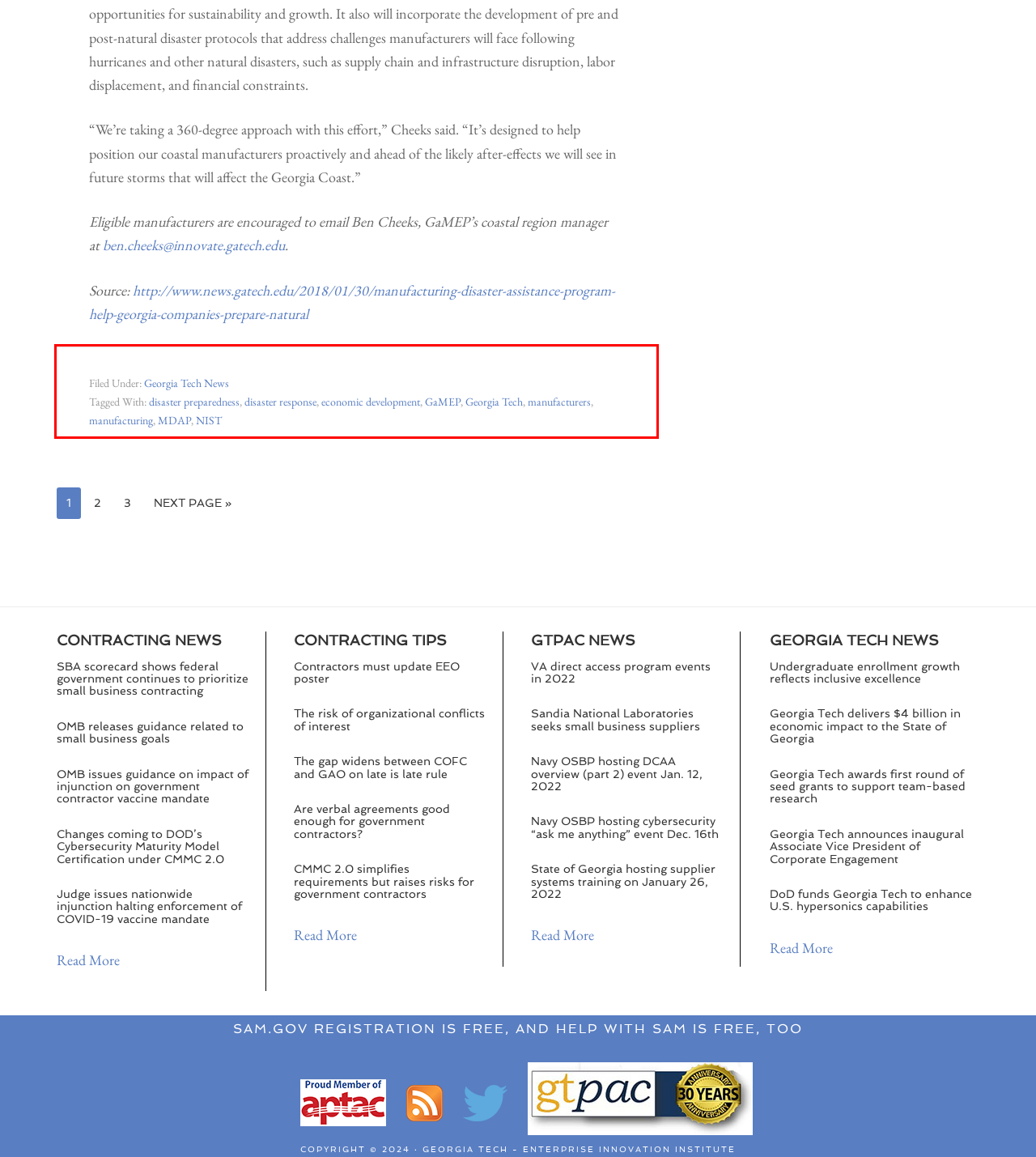You are given a screenshot with a red rectangle. Identify and extract the text within this red bounding box using OCR.

Filed Under: Georgia Tech News Tagged With: disaster preparedness, disaster response, economic development, GaMEP, Georgia Tech, manufacturers, manufacturing, MDAP, NIST